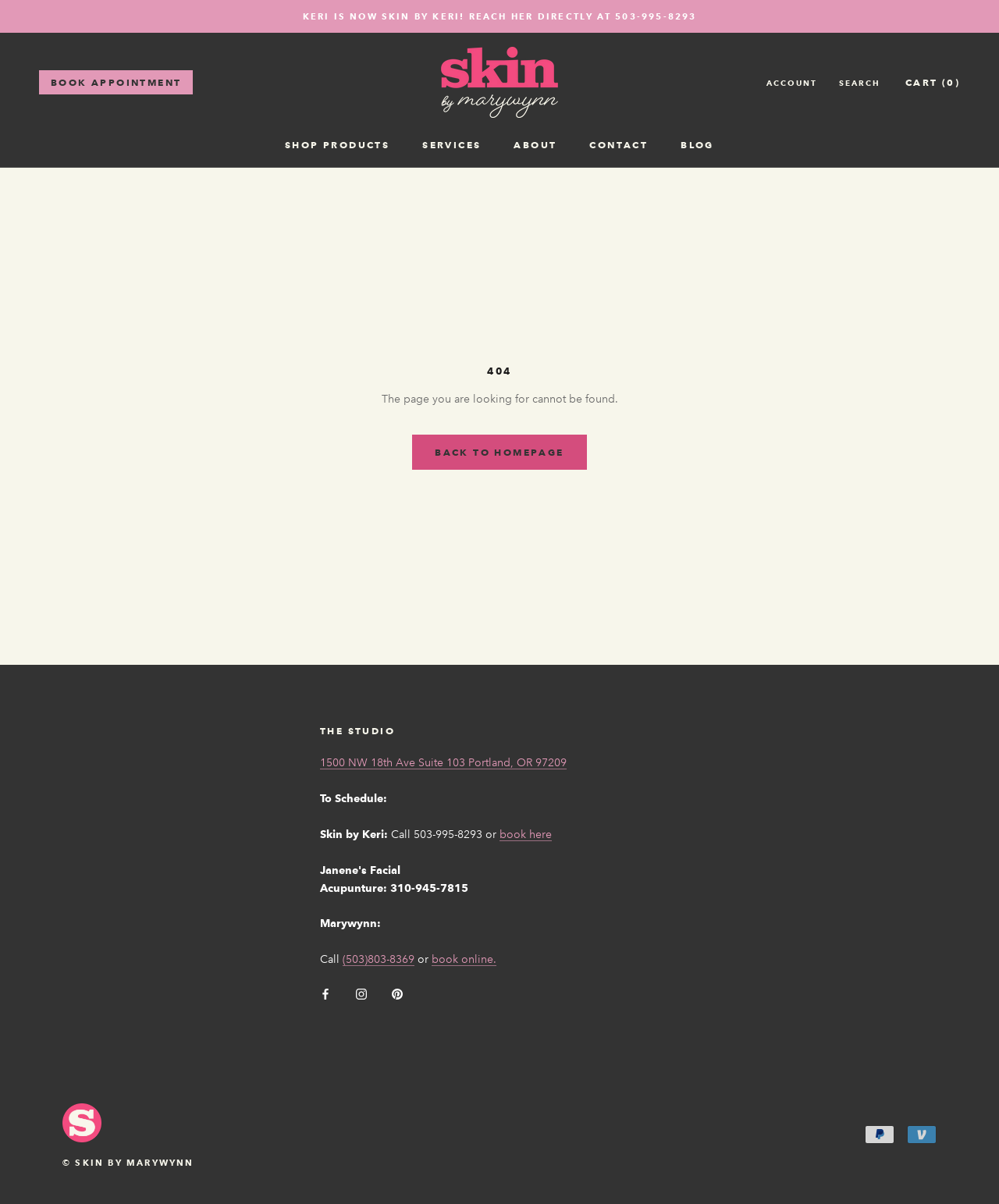Determine the bounding box for the described UI element: "ContactContact".

[0.59, 0.115, 0.649, 0.125]